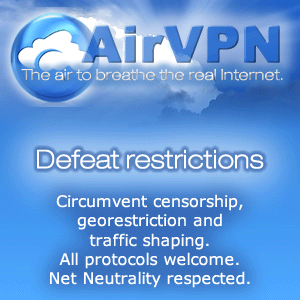Respond concisely with one word or phrase to the following query:
What is the slogan of AirVPN?

The air to breathe the real Internet